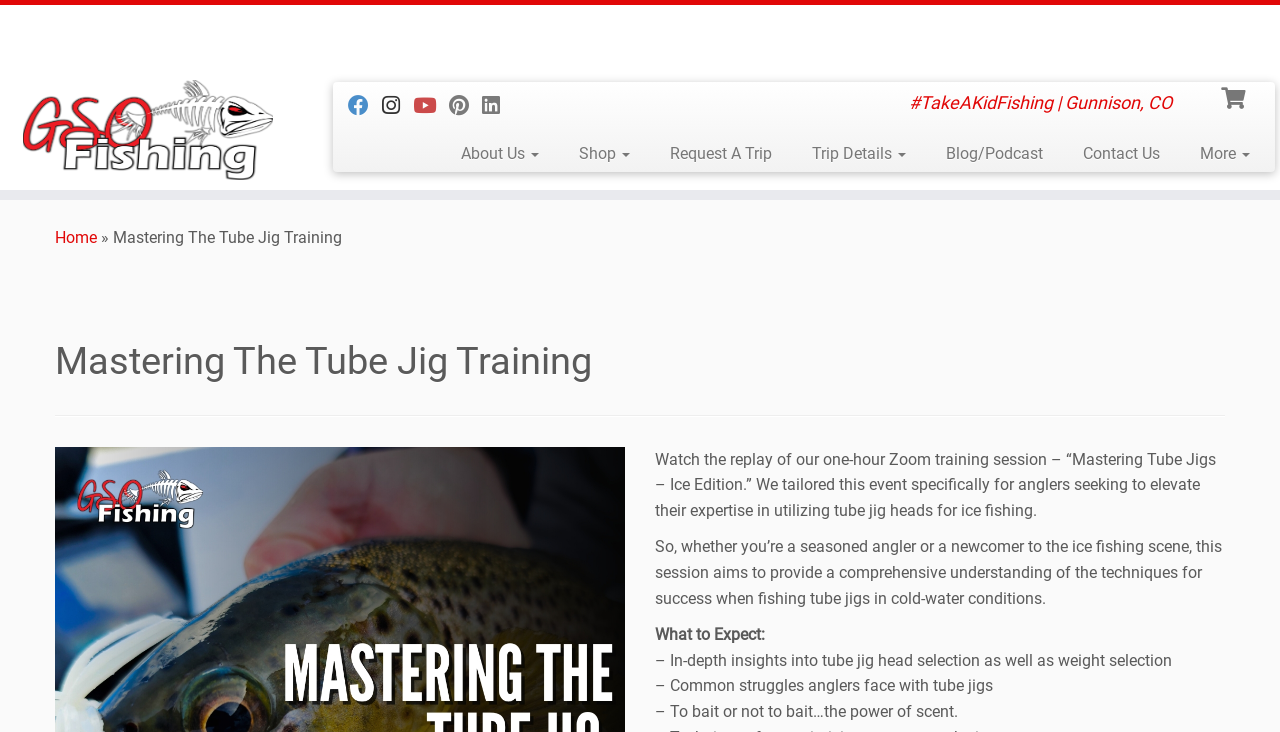What is the topic of the 'Mastering The Tube Jig Training' session?
Based on the image, provide your answer in one word or phrase.

Ice fishing